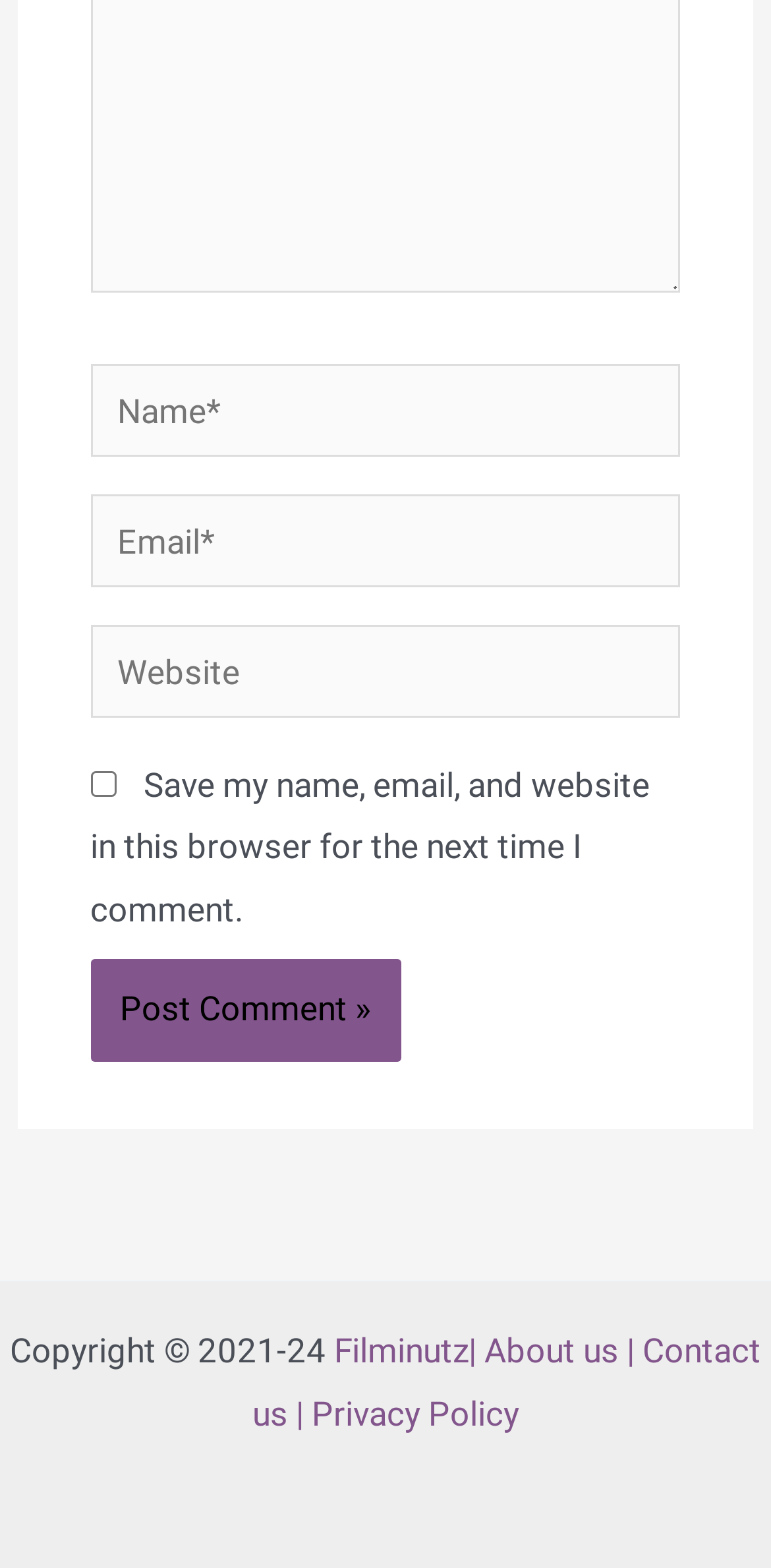Provide the bounding box coordinates of the HTML element described by the text: "About us".

[0.628, 0.849, 0.803, 0.874]